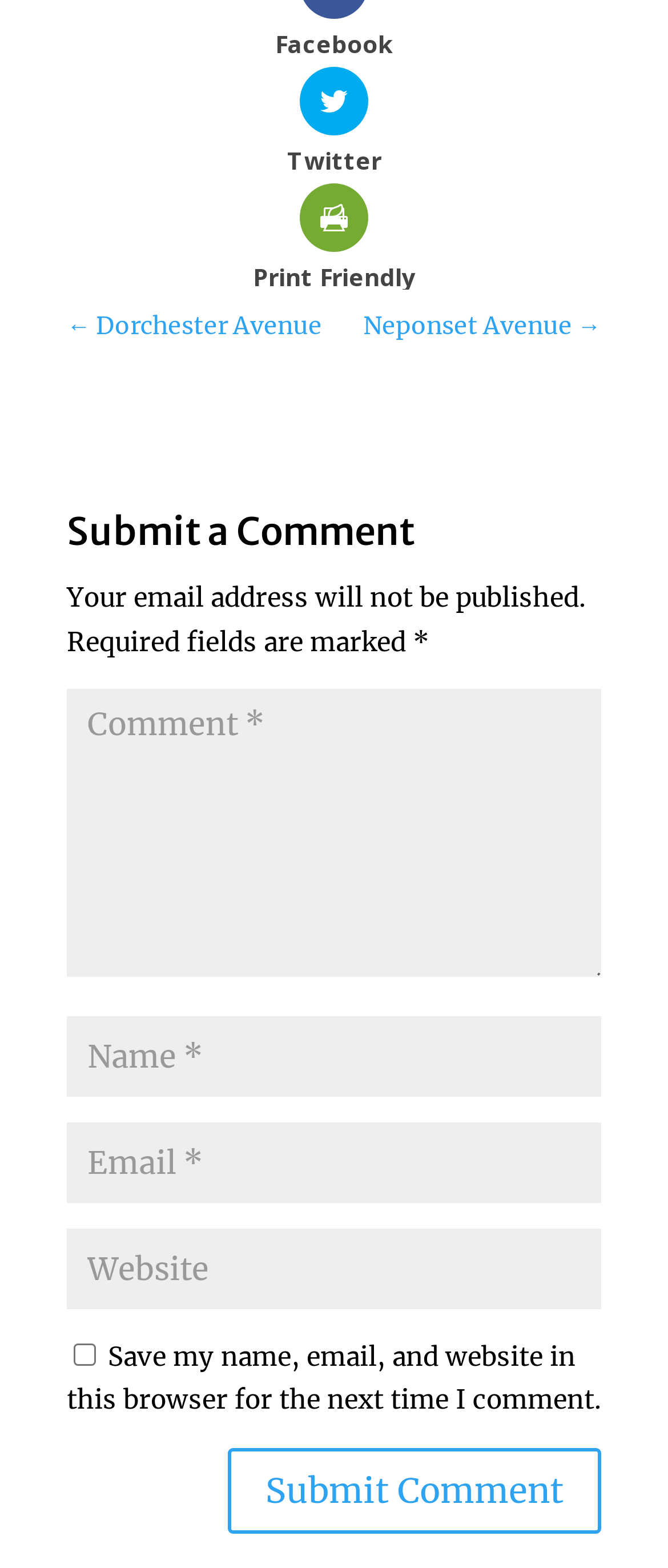What is the text on the submit button?
Examine the image and provide an in-depth answer to the question.

The submit button has the text 'Submit Comment' which indicates that clicking on it will submit the user's comment.